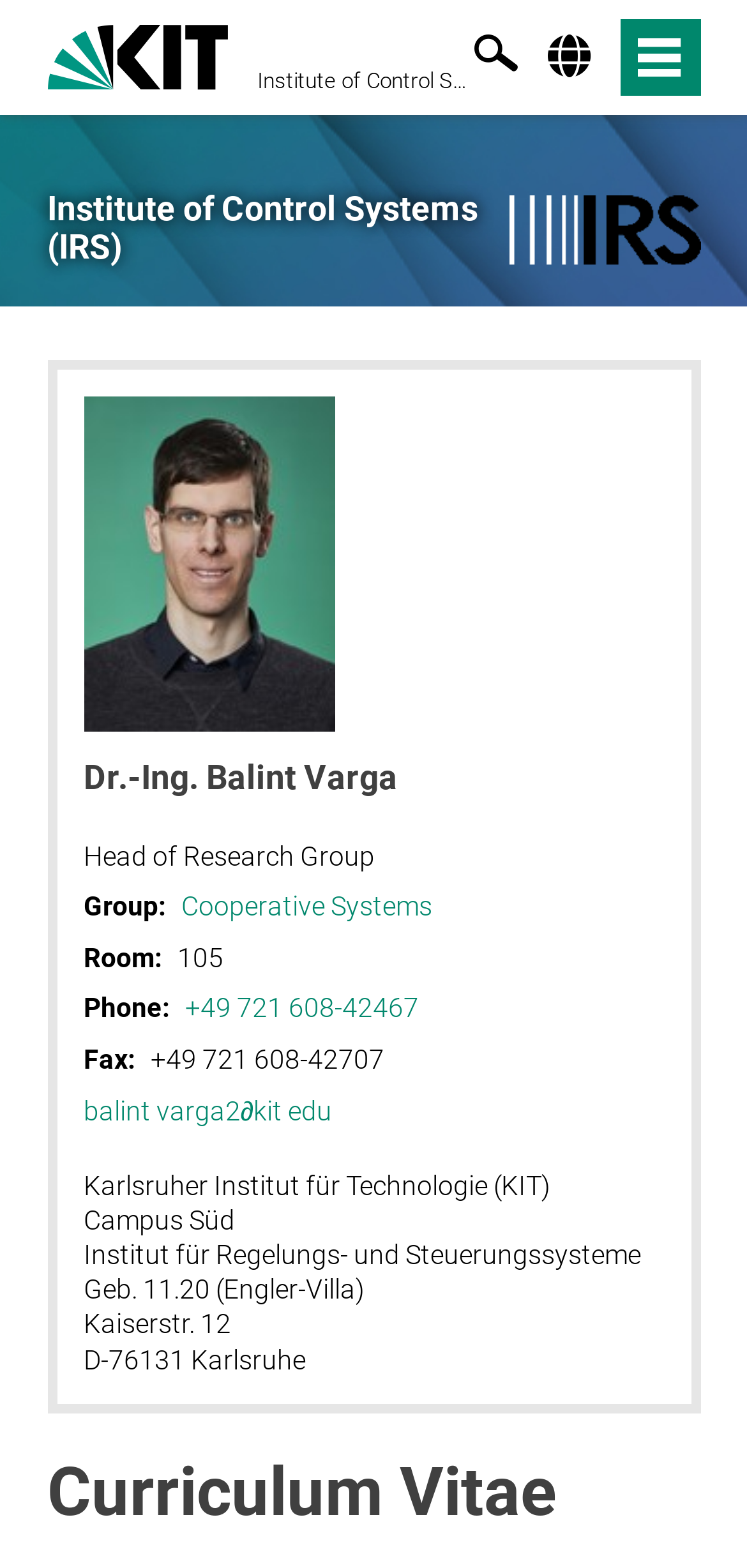Determine the bounding box for the described HTML element: "Institute of Control Systems (IRS)". Ensure the coordinates are four float numbers between 0 and 1 in the format [left, top, right, bottom].

[0.345, 0.043, 0.627, 0.073]